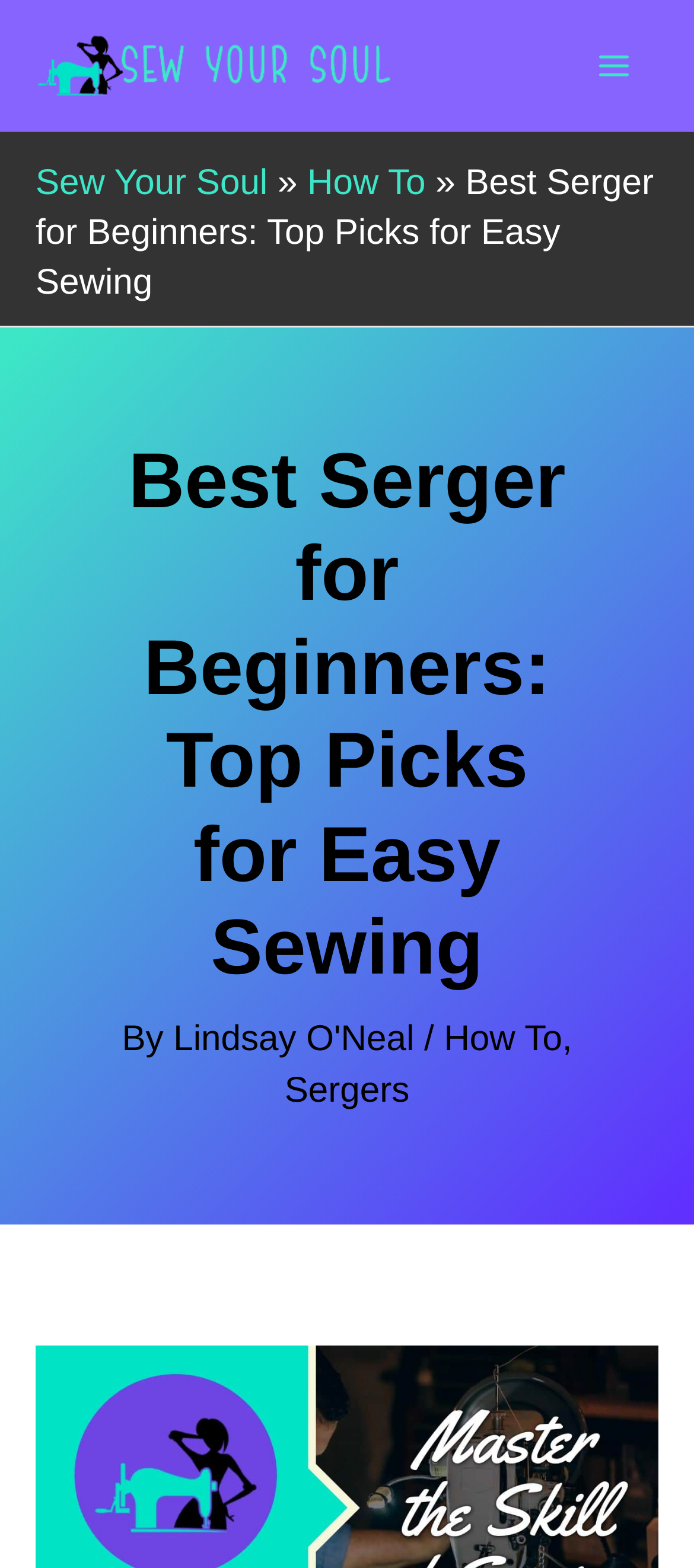How many navigation links are in the breadcrumbs?
Answer with a single word or short phrase according to what you see in the image.

3